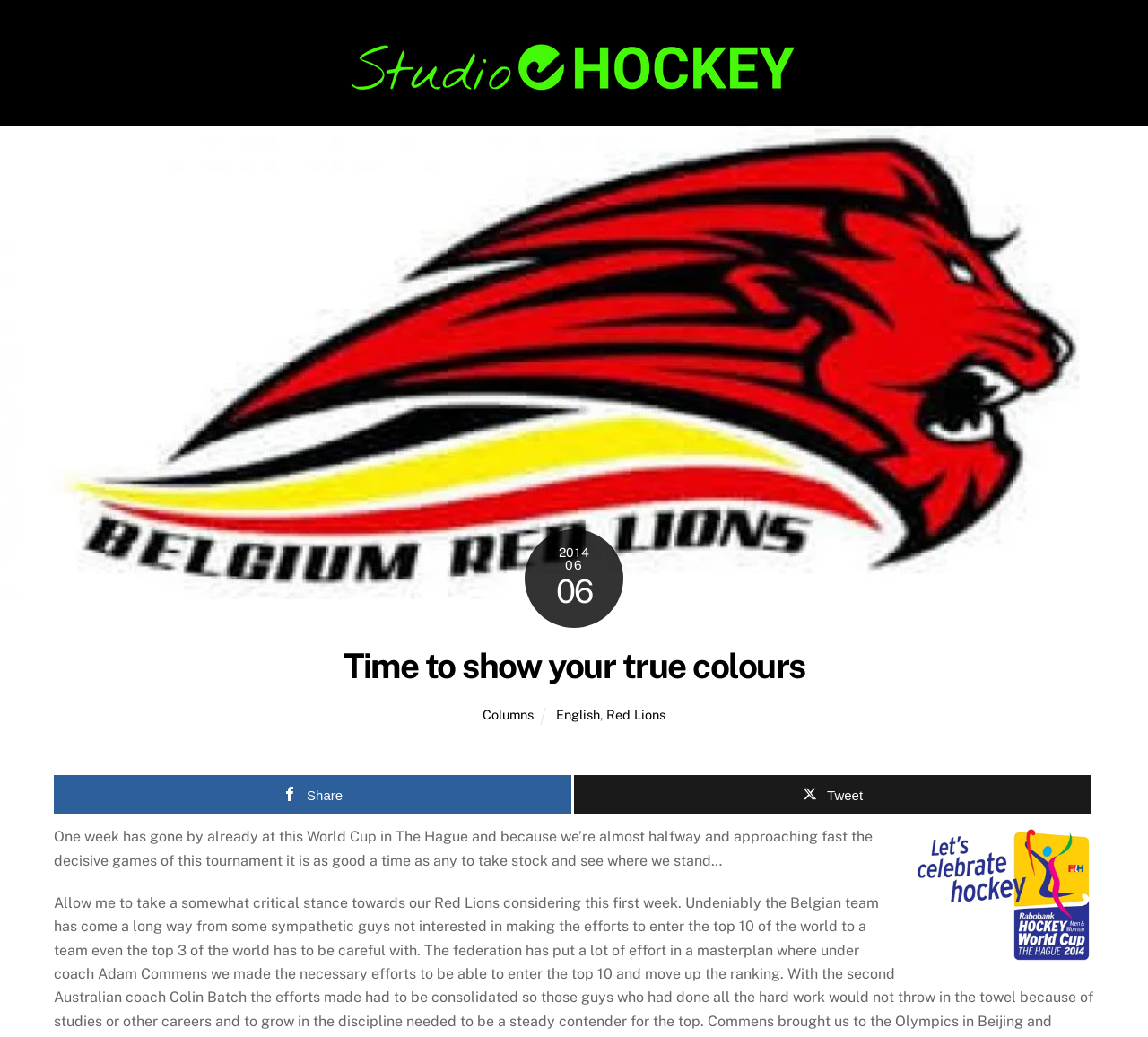Examine the screenshot and answer the question in as much detail as possible: What is the language of the article?

The answer can be found by looking at the link with the text 'English', which suggests that the language of the article is English.